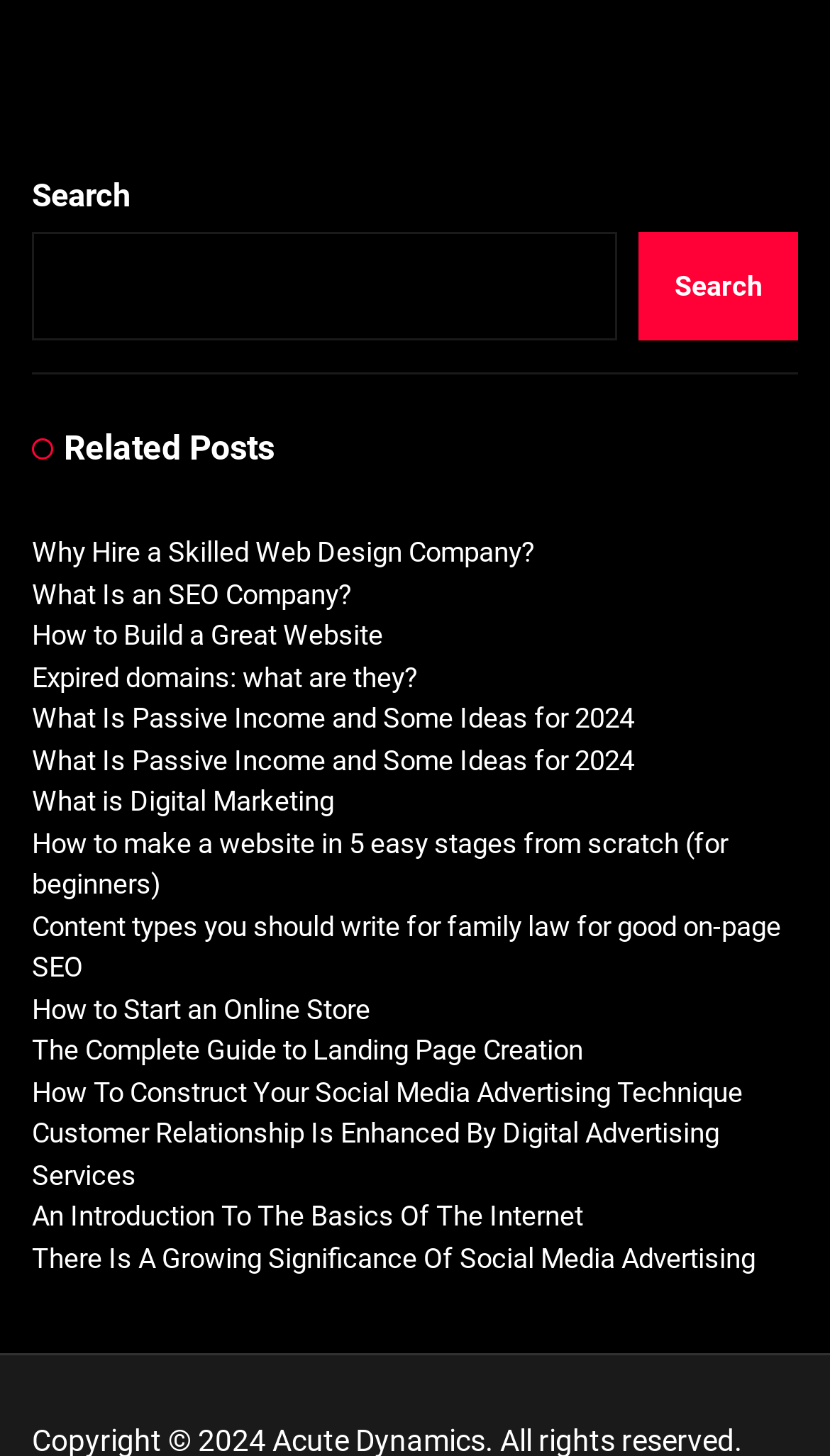Given the description of a UI element: "What Is an SEO Company?", identify the bounding box coordinates of the matching element in the webpage screenshot.

[0.038, 0.397, 0.423, 0.419]